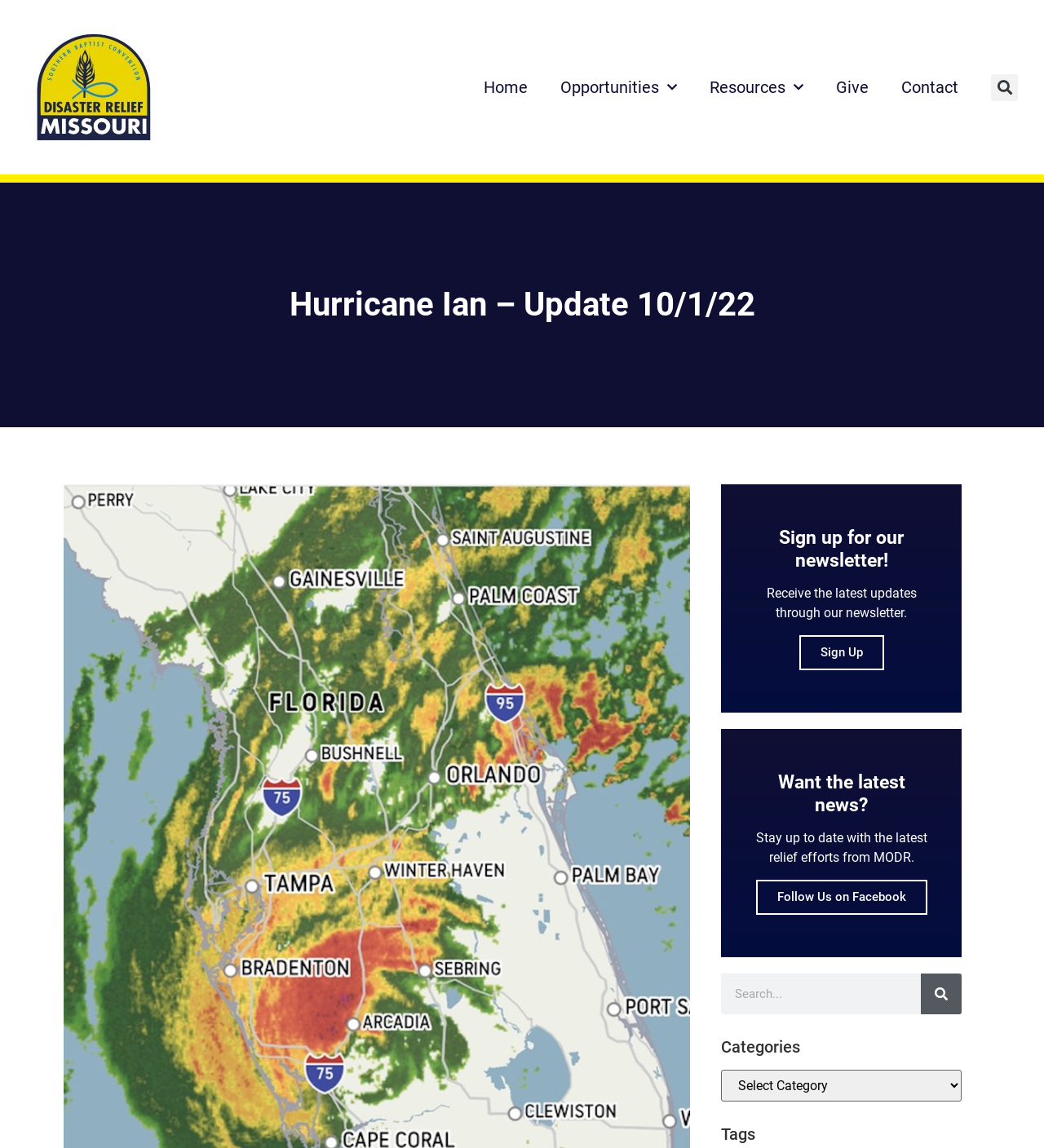Use a single word or phrase to answer this question: 
What is the vertical position of the 'Sign up for our newsletter!' heading relative to the 'Want the latest news?' heading?

Above